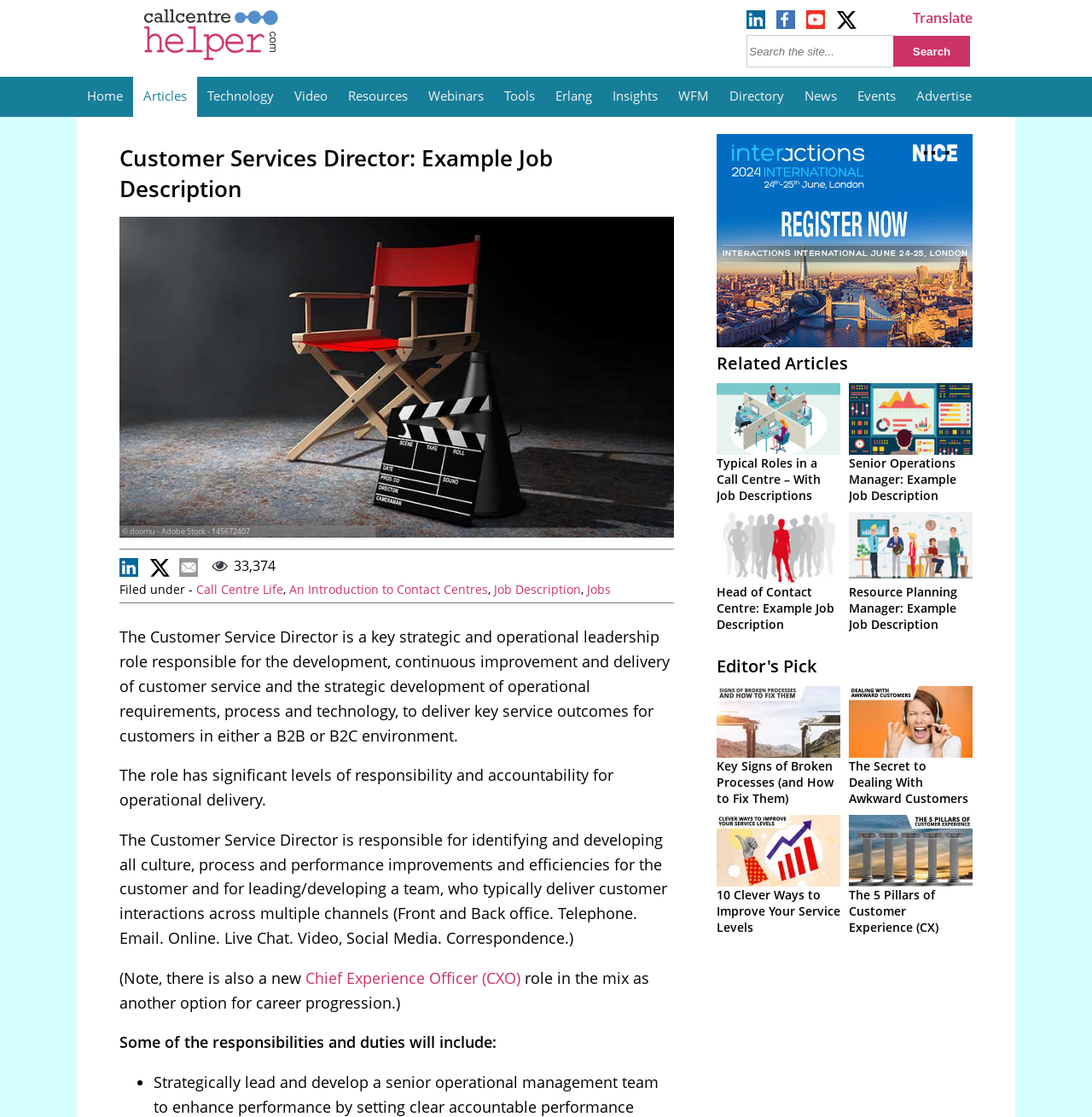Please give a one-word or short phrase response to the following question: 
How many related articles are listed at the bottom?

4